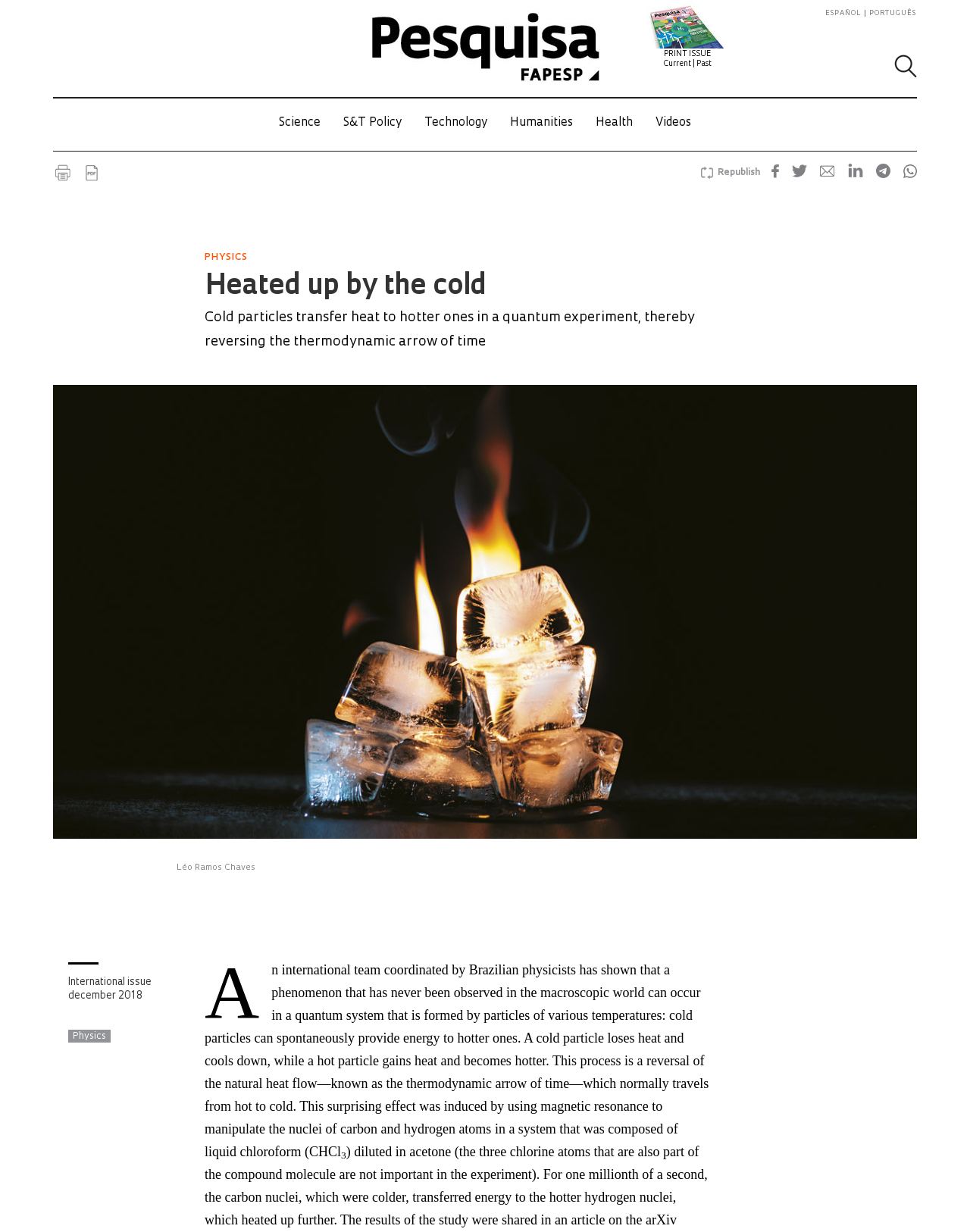Provide your answer to the question using just one word or phrase: What is the format of the article?

Print issue